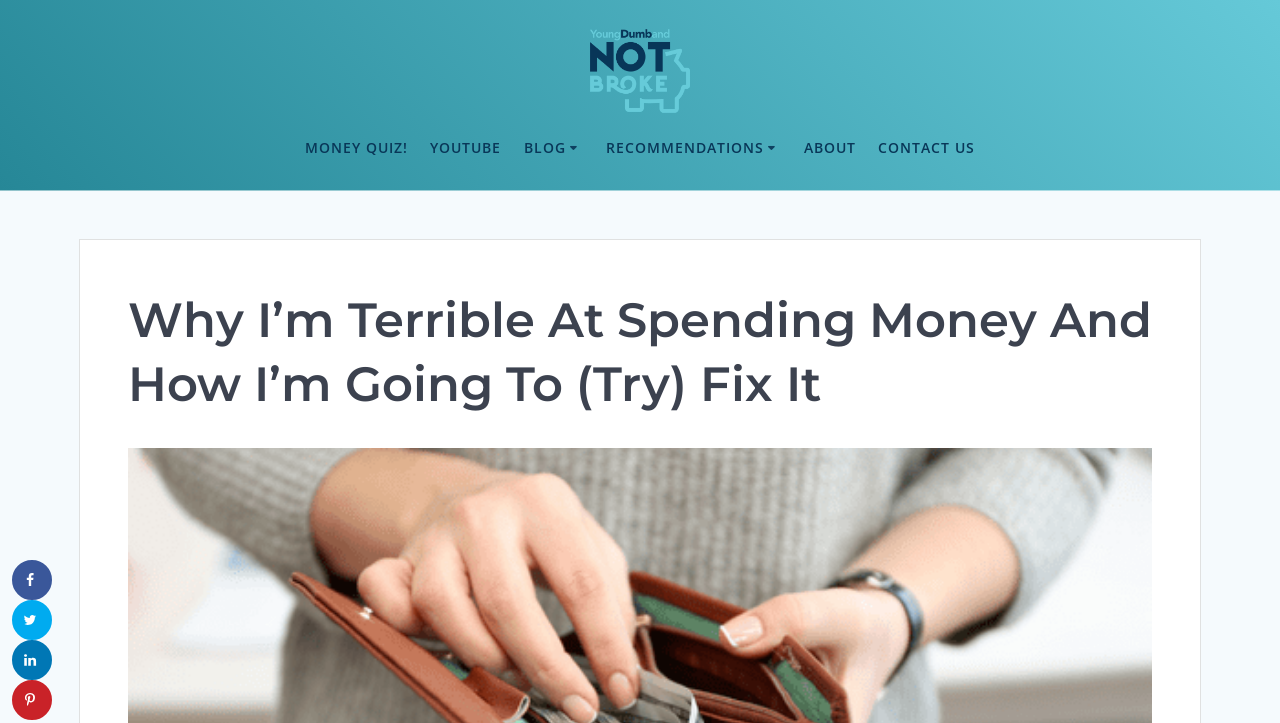How many categories are listed under the blog's main menu?
Please give a detailed and elaborate answer to the question.

I counted the number of links under the main menu, which includes 'Credit Cards', 'Mentality', 'Investing', 'Travel', 'Financial Basics', 'Quick Tips', 'Retirement Planning', 'Make More Money', and 'RECOMMENDATIONS'. There are 9 categories in total.